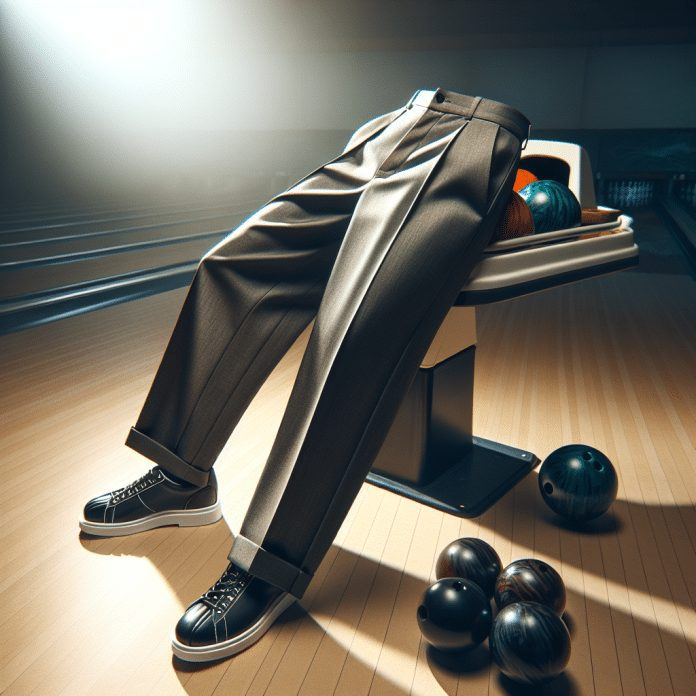Please provide a comprehensive response to the question based on the details in the image: How many bowling balls are visible in the image?

Three additional bowling balls rest on the wooden floor, and one can be seen peeking out above the smooth surface of the bowling ball return system, making a total of four bowling balls visible in the image.